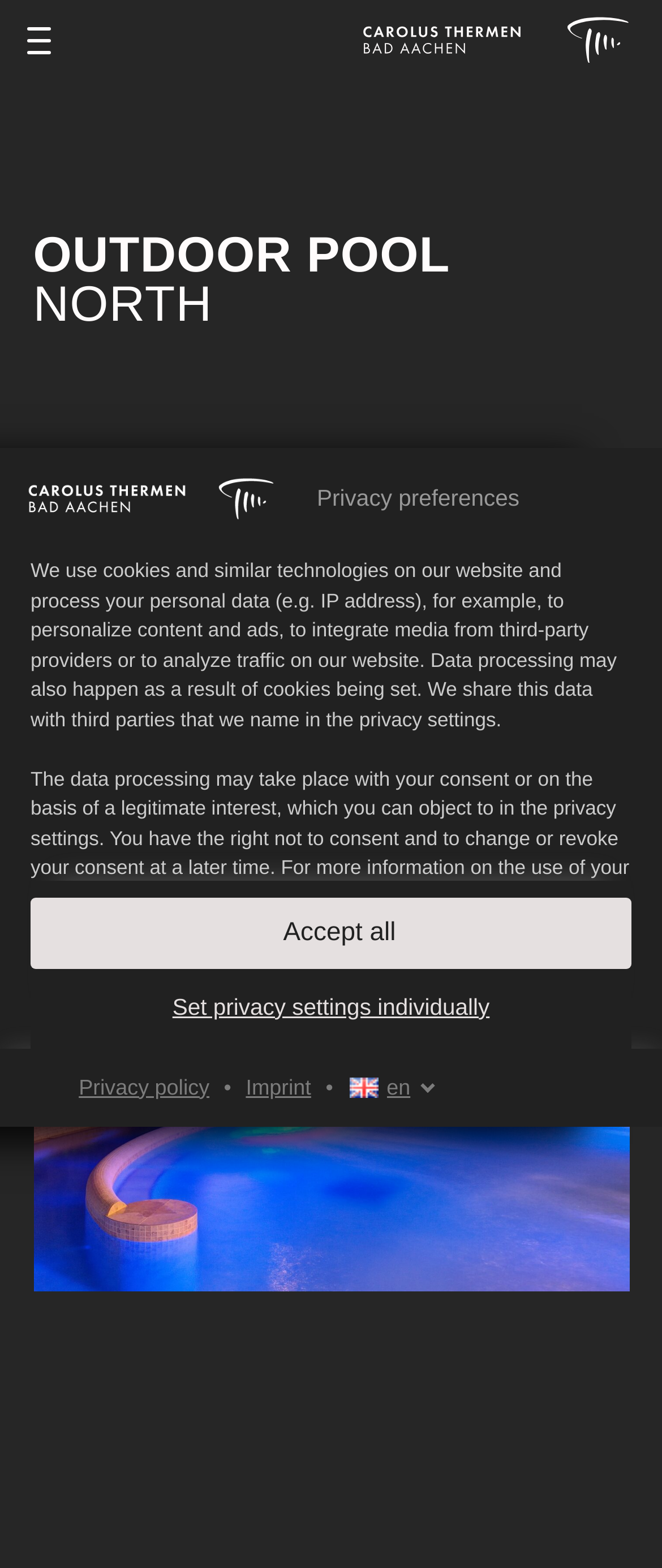Give an in-depth explanation of the webpage layout and content.

The webpage is about Carolus Thermen Bad Aachen, a thermal bath and spa resort. At the top, there is a button and an image, which appears to be a photo of the outdoor pool area. Below the image, there is a blockquote section with a heading "OUTDOOR POOL NORTH" and another blockquote section with a heading "INFORMATION OUTDOOR POOL NORTH".

On the left side of the page, there is a dialog box titled "Privacy preferences" that provides information about the website's use of cookies and personal data. The dialog box contains several paragraphs of text explaining how the website processes personal data, including the use of third-party services like Facebook, Adobe Fonts, YouTube, and Google Analytics. The text also explains the risks of processing personal data in unsecure third countries and provides options for users to consent to or reject the use of these services.

Below the dialog box, there are several links, including "Skip to consent choices", "Privacy policy", and "Imprint". There is also a combobox that allows users to select their preferred language, with "en" being the default option.

On the right side of the page, there is a list item with a dot, which appears to be a navigation element. The page also has a button "Accept all" and a link "Set privacy settings individually" that allow users to manage their privacy preferences.